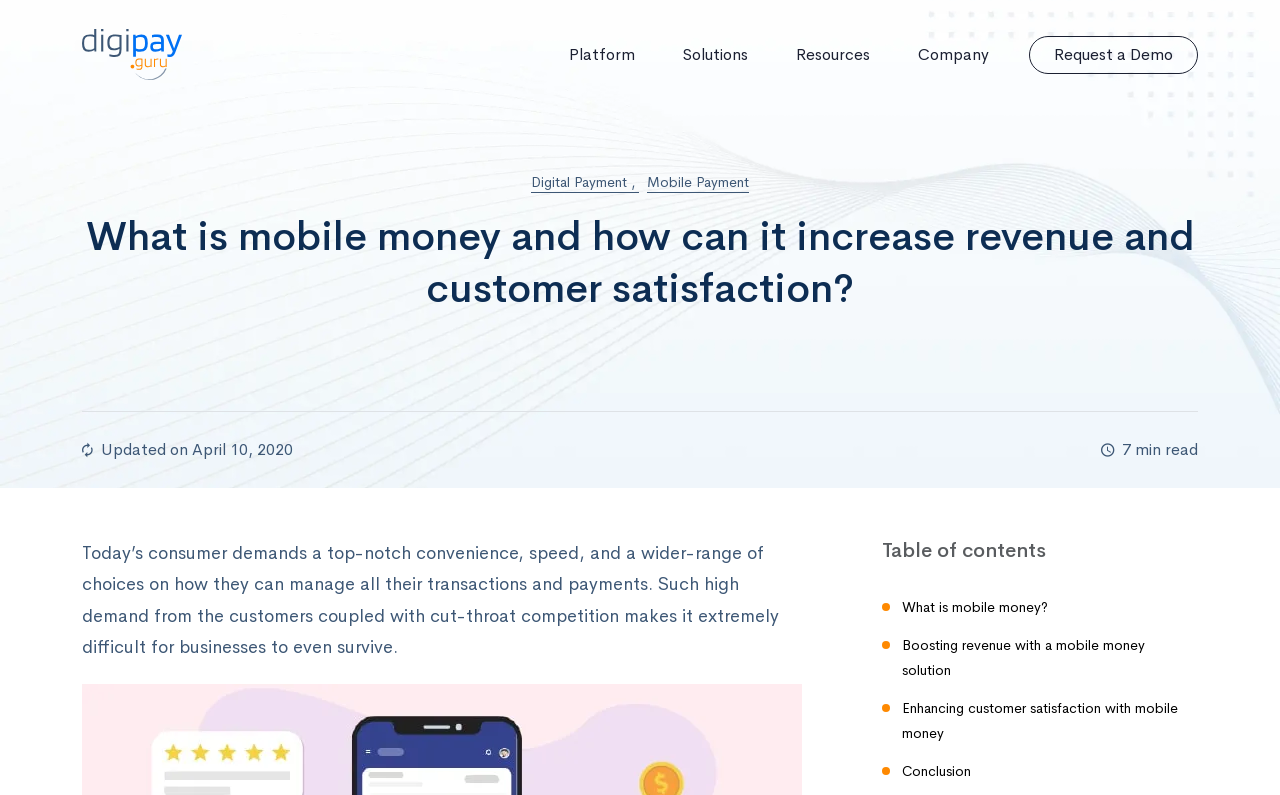Pinpoint the bounding box coordinates of the element to be clicked to execute the instruction: "View project details".

None